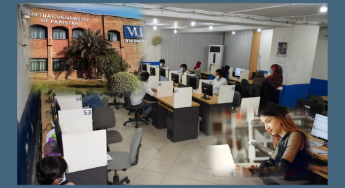Why are students wearing masks in the classroom?
Based on the visual content, answer with a single word or a brief phrase.

Health protocols